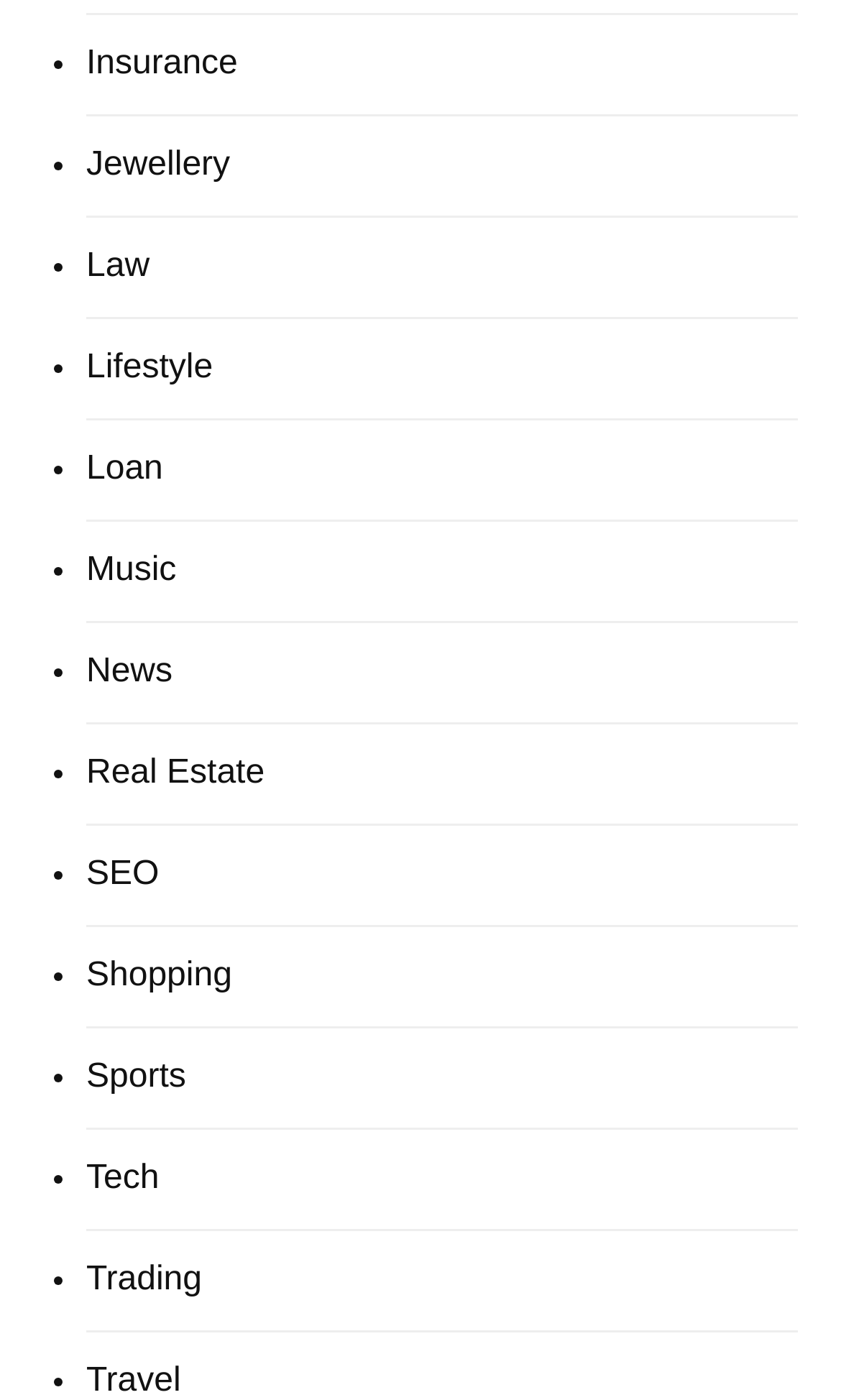What is the last category listed?
By examining the image, provide a one-word or phrase answer.

Travel